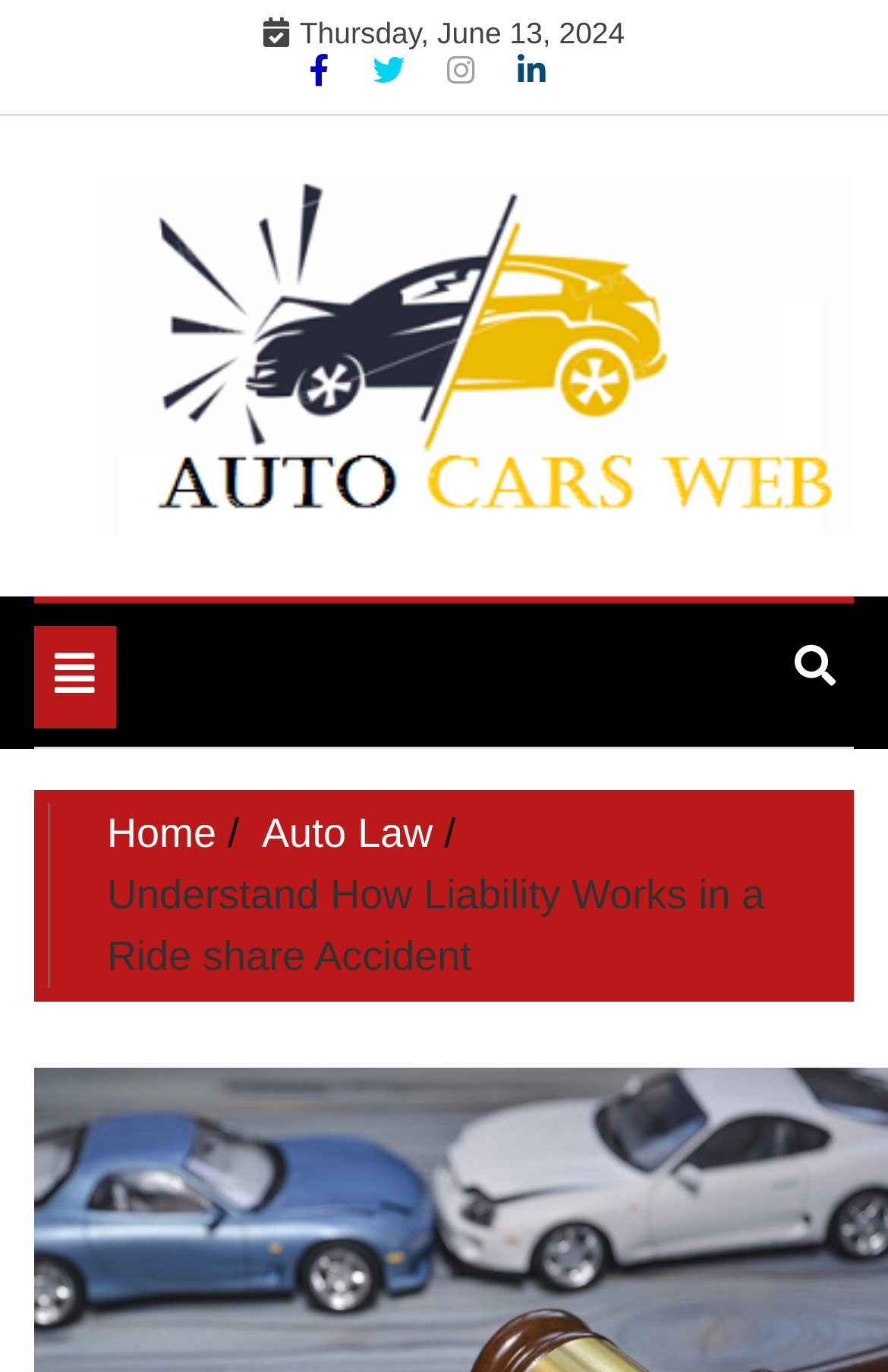Please find the bounding box coordinates of the element's region to be clicked to carry out this instruction: "Click the Home link".

[0.121, 0.591, 0.244, 0.624]